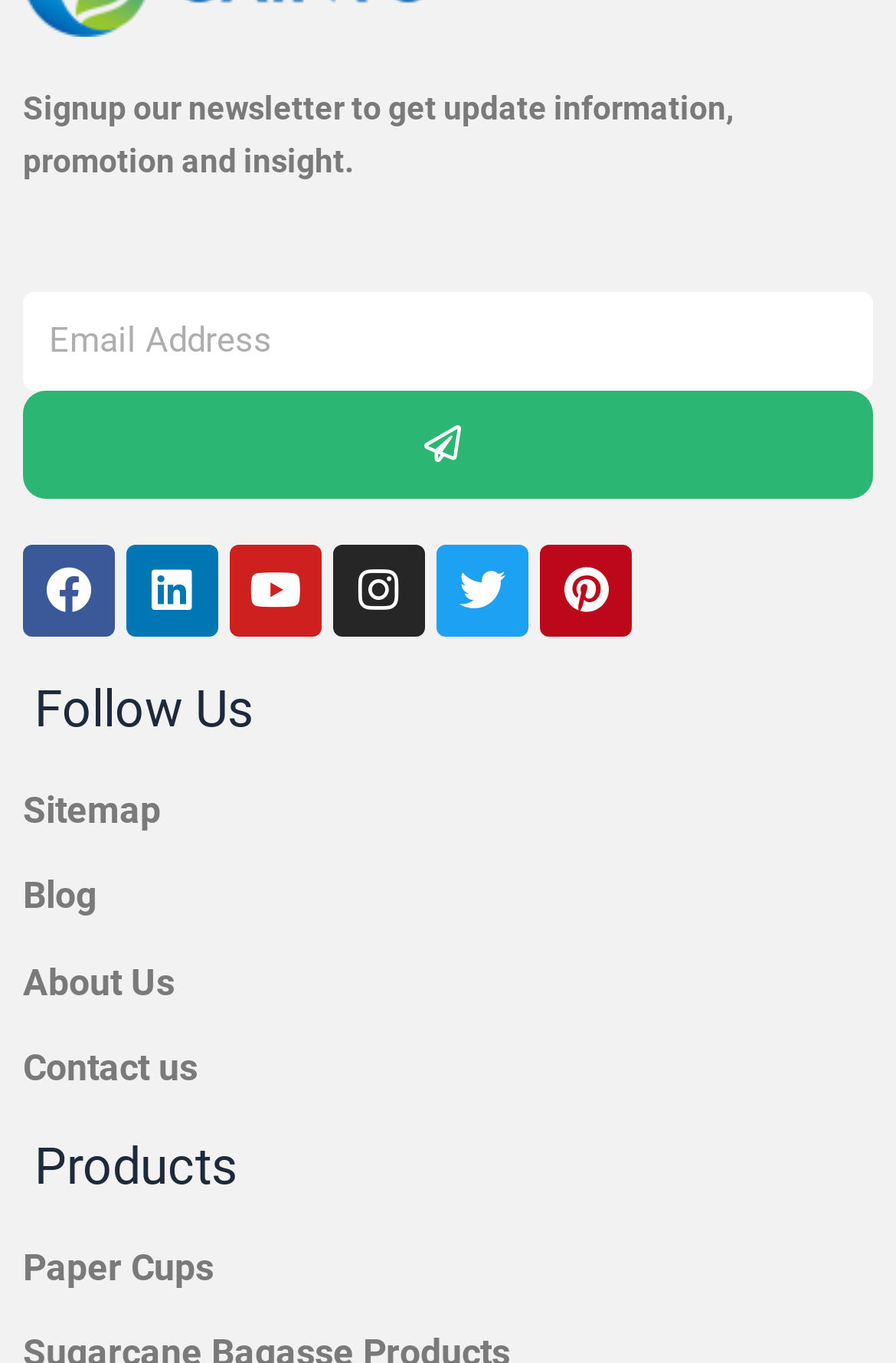Respond to the question below with a single word or phrase:
What is the purpose of the textbox?

Enter email address